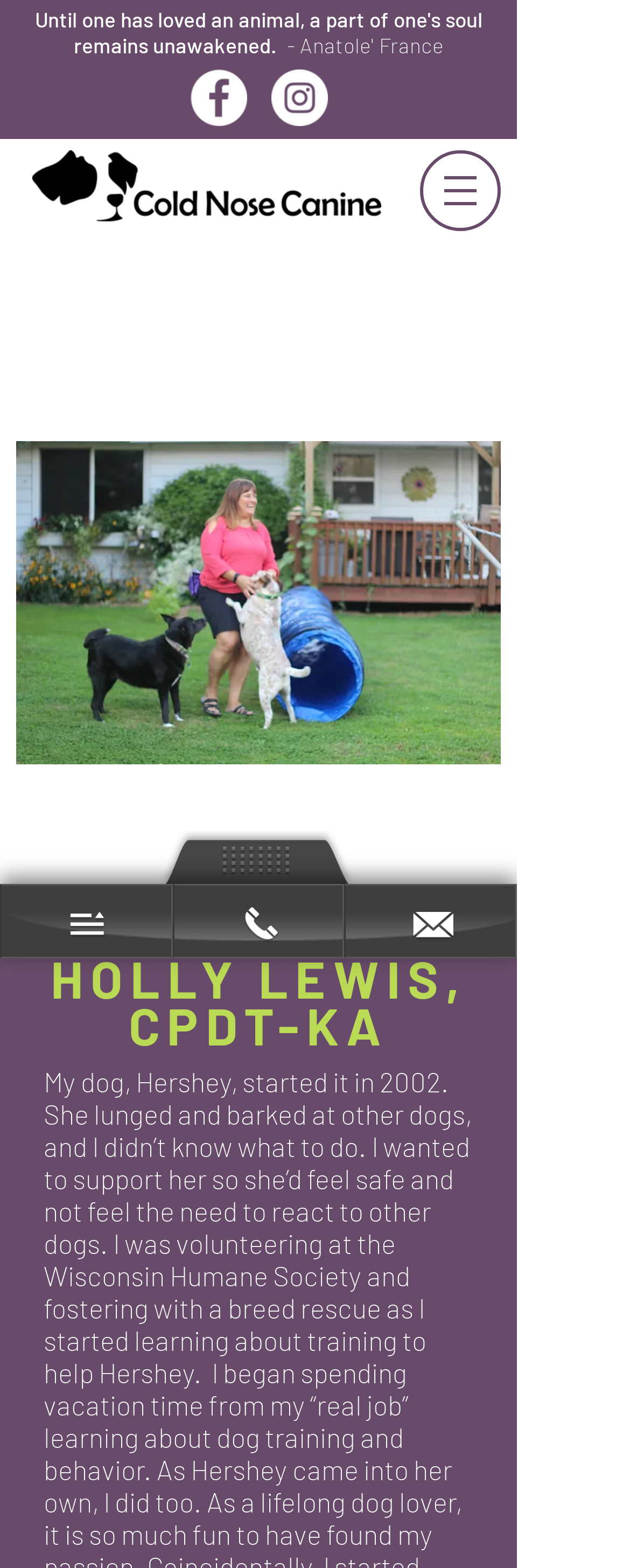What social media platforms are linked on the webpage?
Provide a one-word or short-phrase answer based on the image.

Facebook and Instagram